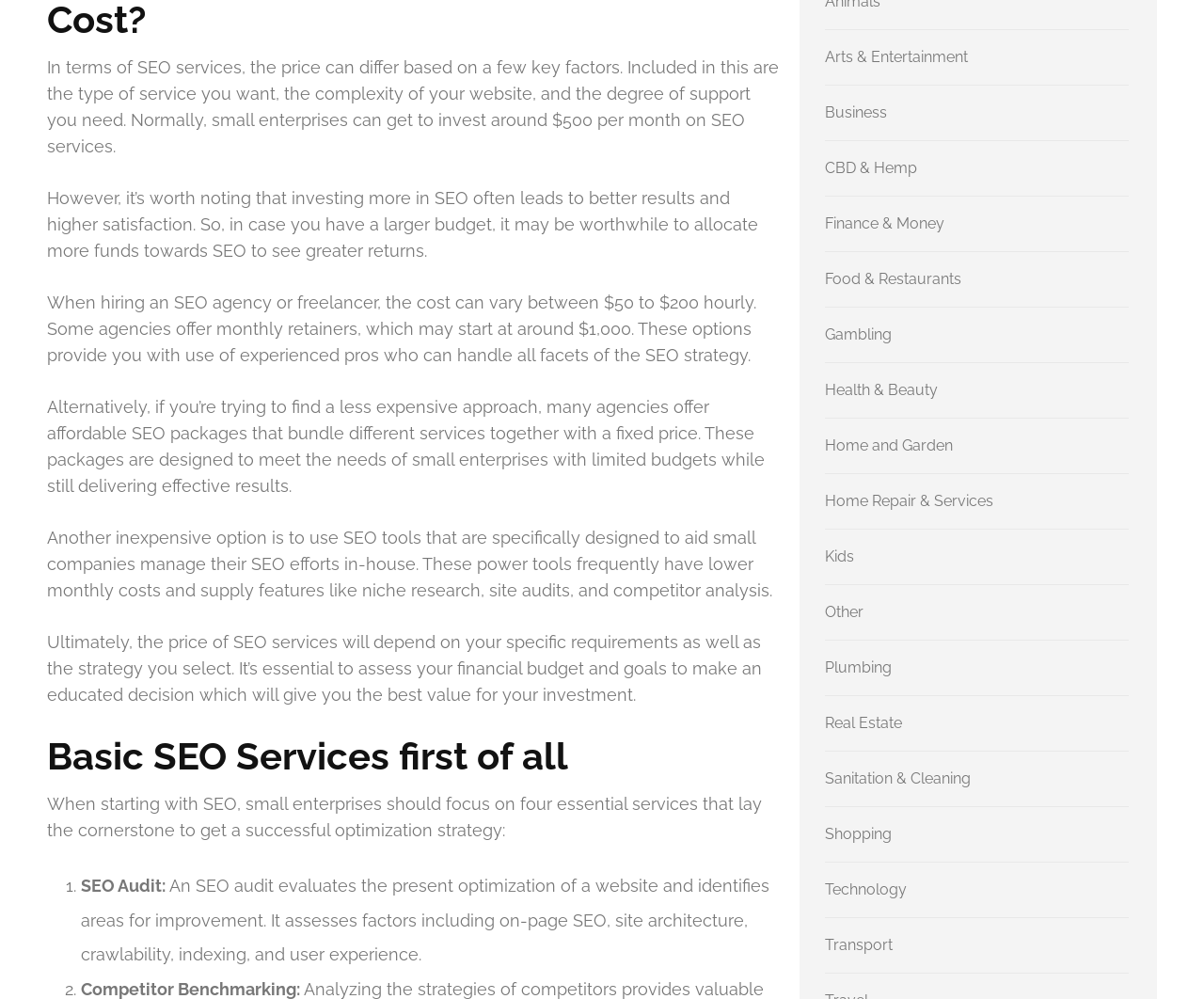Please give a succinct answer to the question in one word or phrase:
How many categories are listed for SEO services?

19